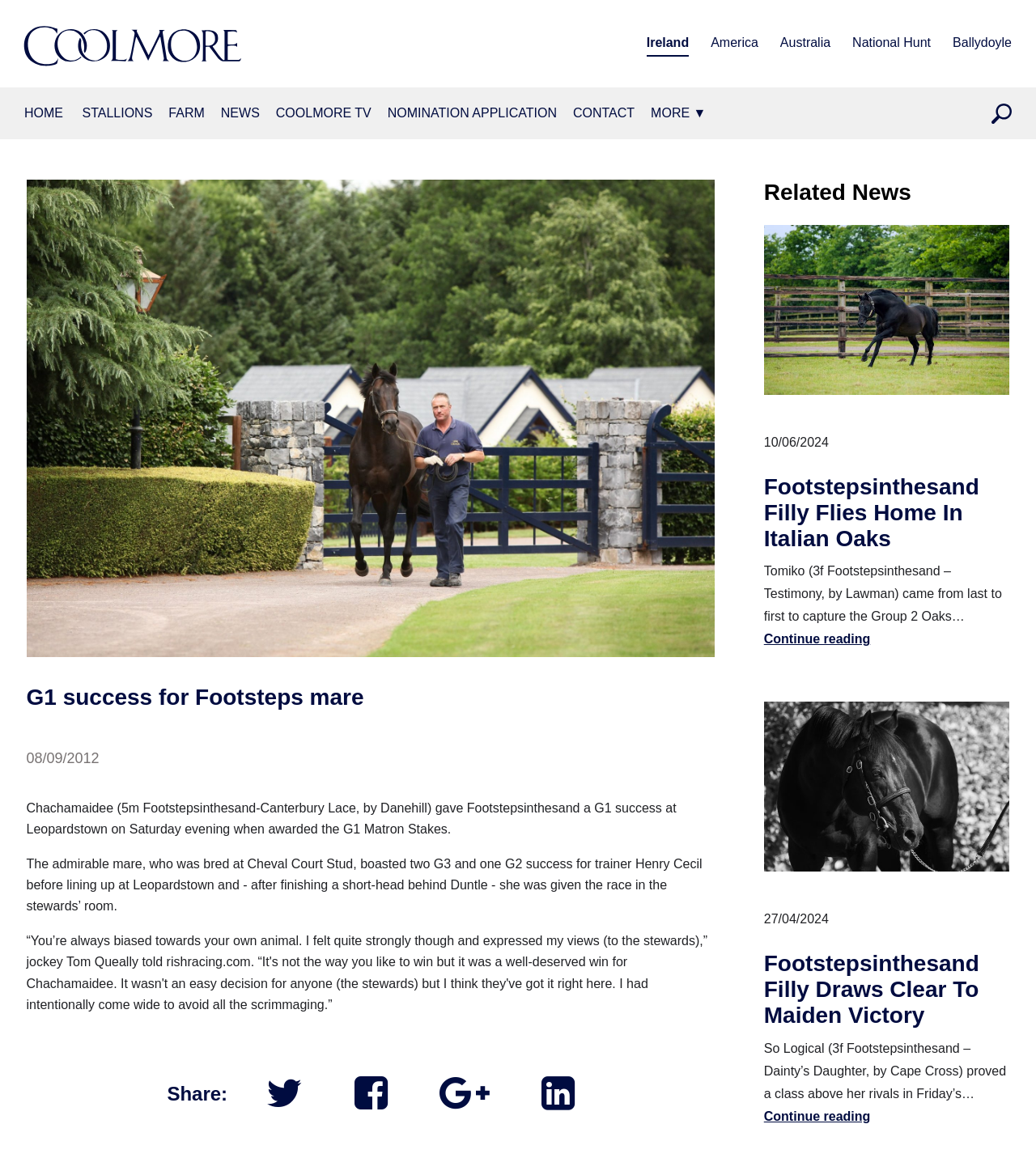Produce an extensive caption that describes everything on the webpage.

This webpage is about Coolmore, a farm that breeds and raises horses. At the top, there is a navigation menu with links to different sections of the farm, including "Farms", "Ireland", "America", "Australia", and "National Hunt". Below this menu, there is a secondary navigation menu with links to specific pages, such as "HOME", "STALLIONS", "NEWS", and "CONTACT".

The main content of the page is an article about a horse named Chachamaidee, who won a G1 Matron Stakes at Leopardstown. The article includes a photo of Footstepsinthesand, the horse's sire, and a detailed description of Chachamaidee's racing career. There are also links to share the article on social media.

To the right of the main article, there is a section titled "Related News" with two articles about other horses sired by Footstepsinthesand. Each article includes a photo and a brief summary of the horse's racing achievements.

At the very top of the page, there is a link to the Coolmore homepage, accompanied by a small image of the Coolmore logo. In the top-right corner, there is a search icon and a button to toggle the navigation menu.